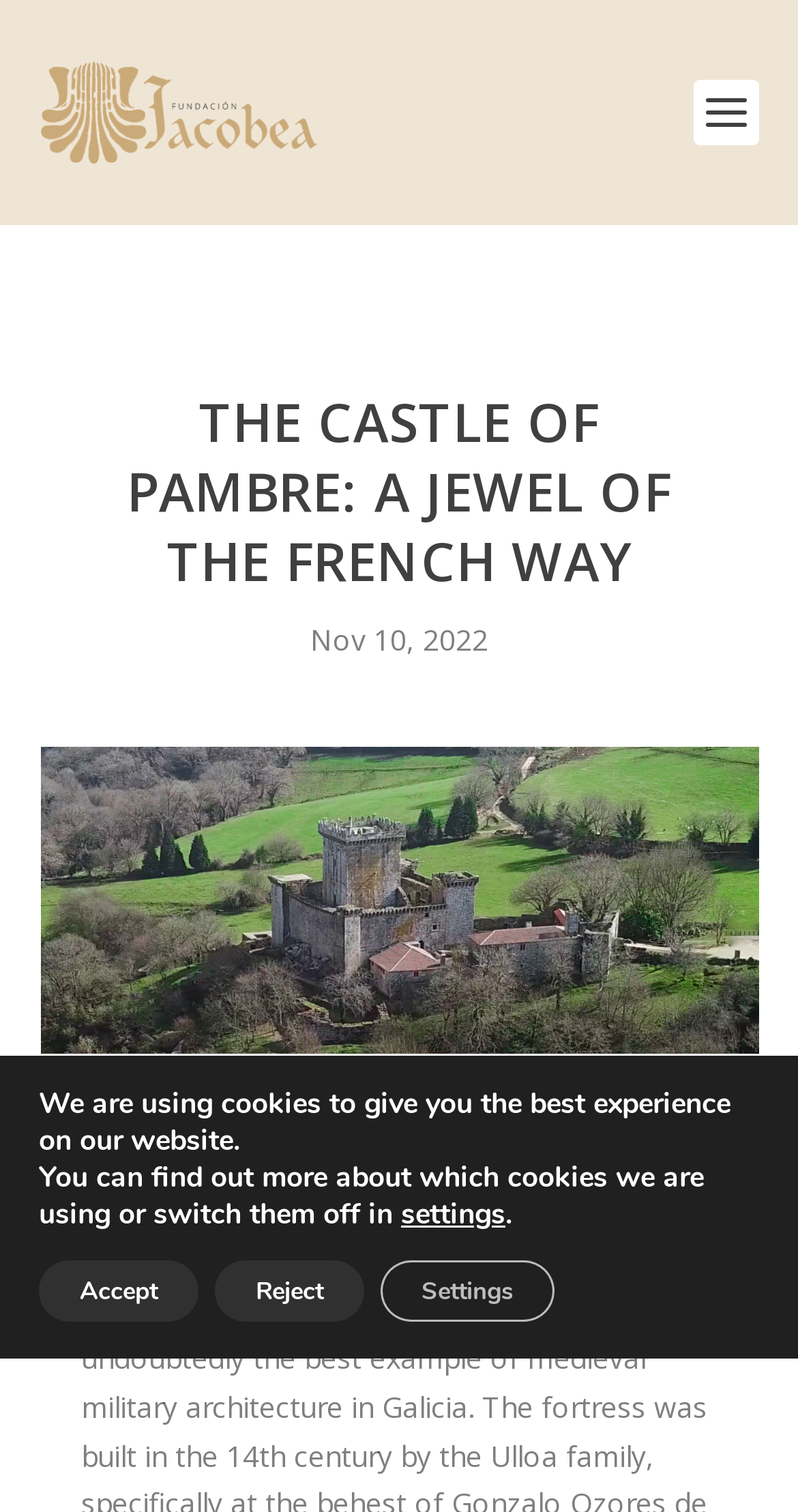Provide your answer in one word or a succinct phrase for the question: 
What is the organization mentioned on the webpage?

Fundación Jacobea